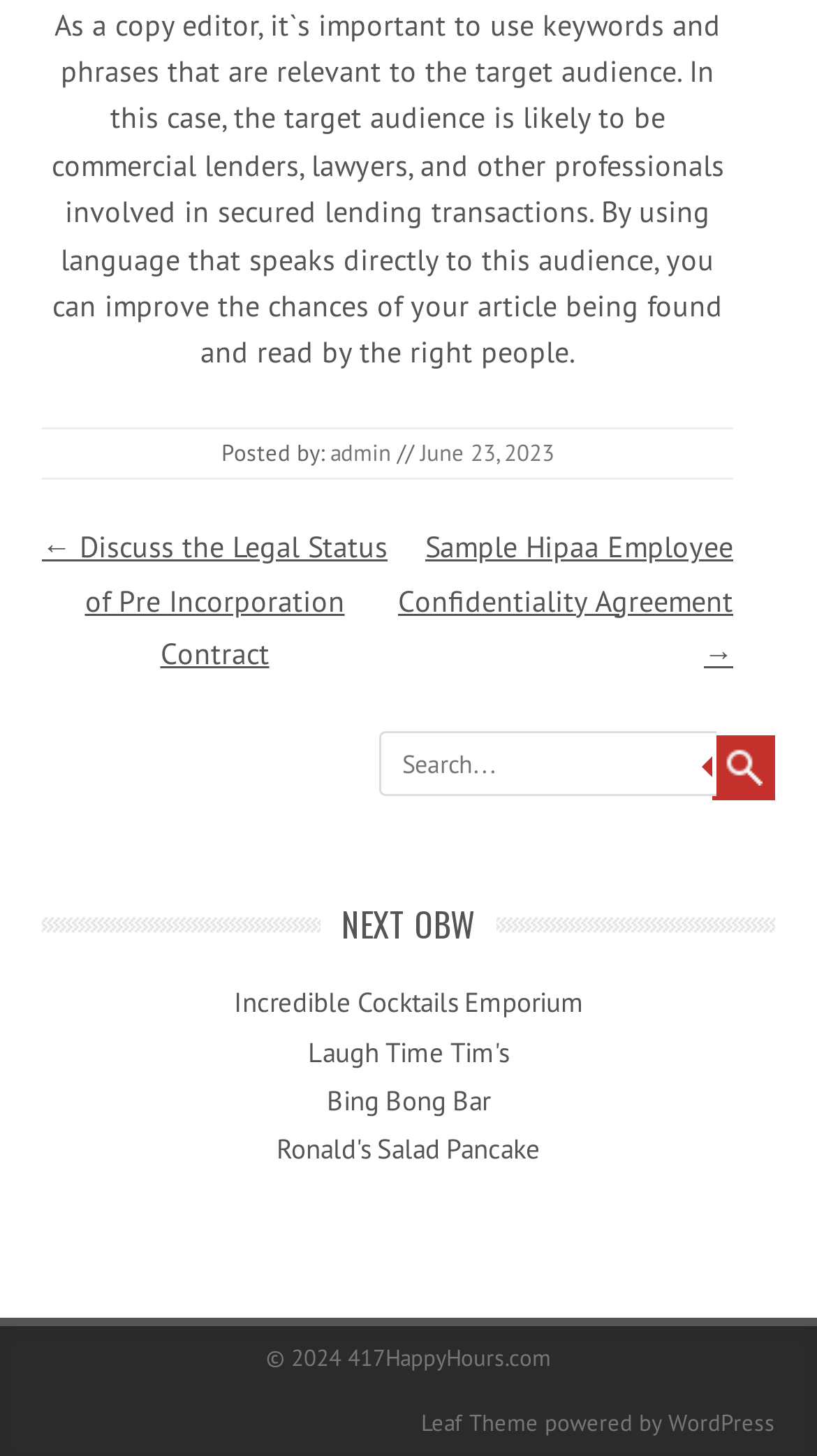Utilize the information from the image to answer the question in detail:
What is the name of the website?

I found the name of the website by looking at the footer section, where it says '© 2024 417HappyHours.com'.